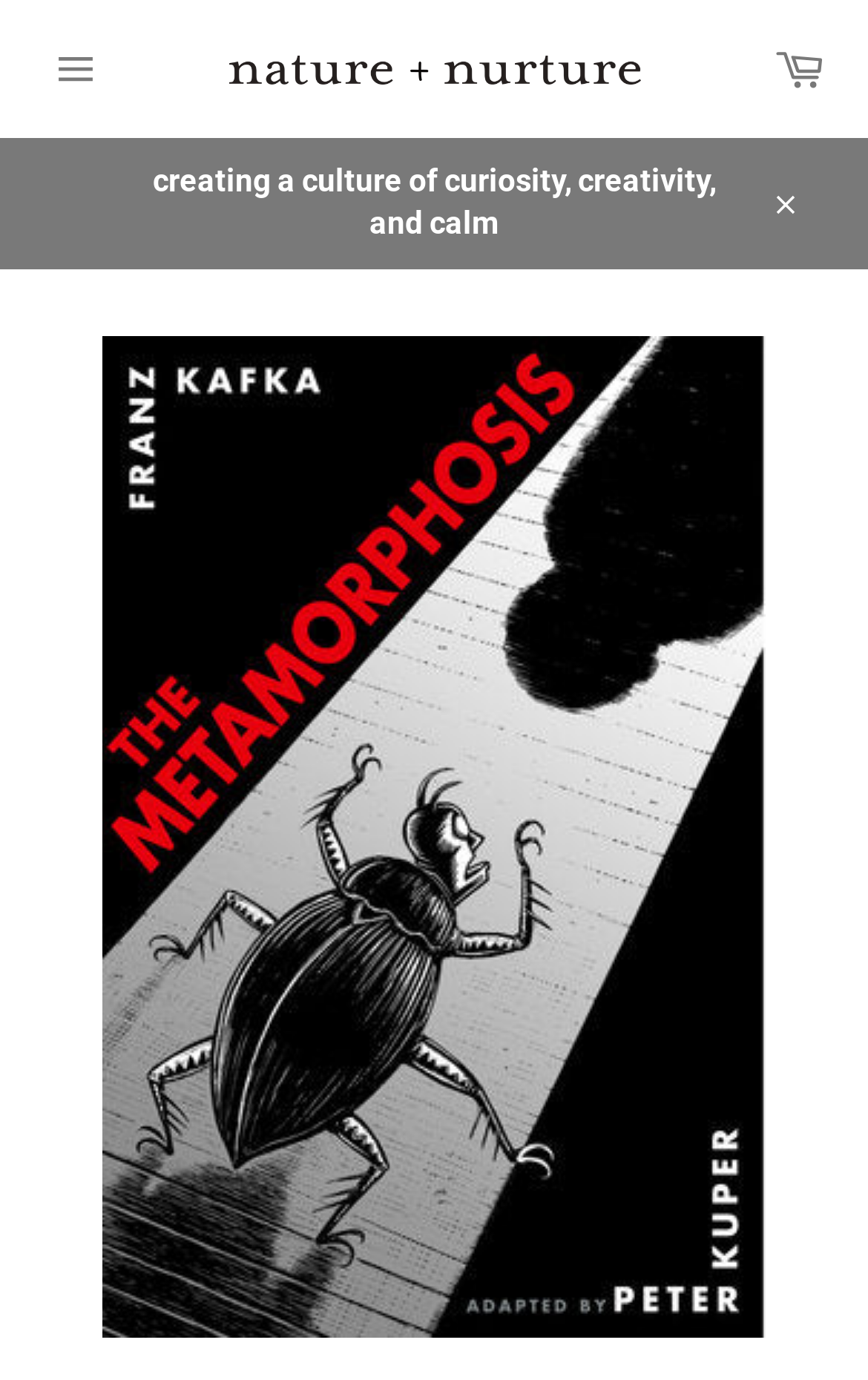Use a single word or phrase to answer the question:
Is the site navigation menu expanded?

No